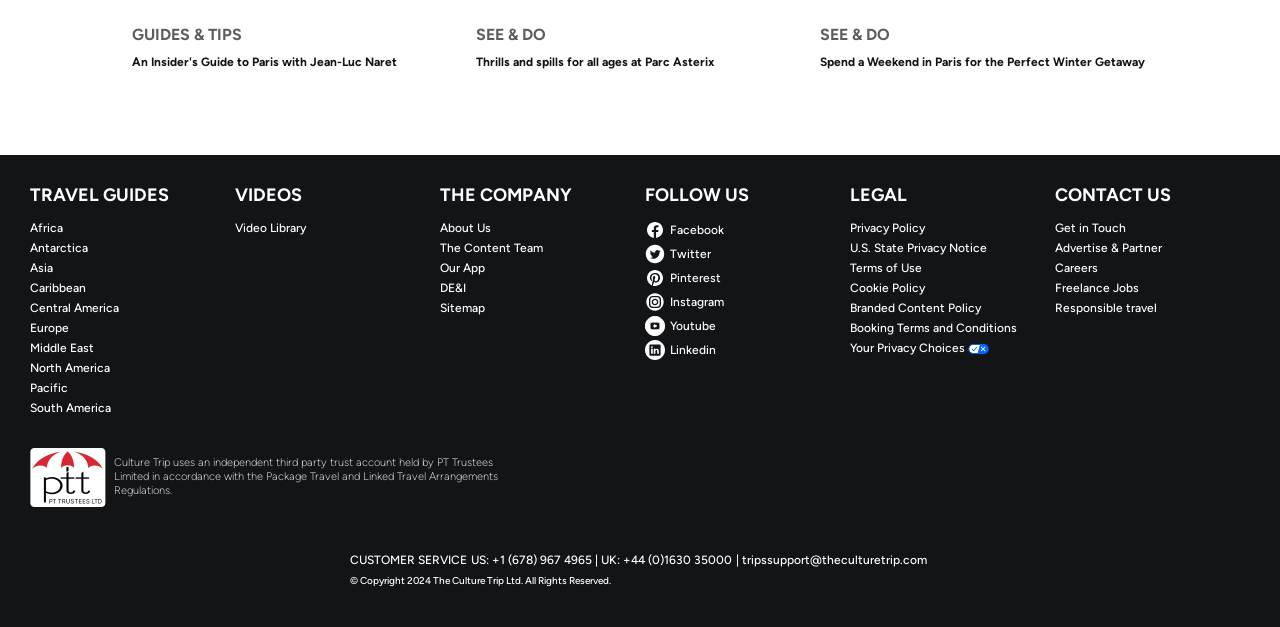What is the phone number for customer service in the US?
Can you give a detailed and elaborate answer to the question?

Under the 'CUSTOMER SERVICE' section, I found a link to the US phone number, which is +1 (678) 967 4965.